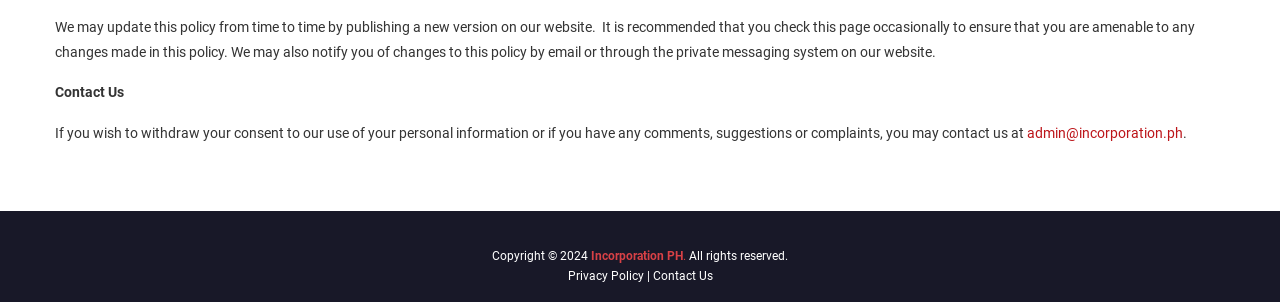Using the element description admin@incorporation.ph, predict the bounding box coordinates for the UI element. Provide the coordinates in (top-left x, top-left y, bottom-right x, bottom-right y) format with values ranging from 0 to 1.

[0.802, 0.413, 0.924, 0.466]